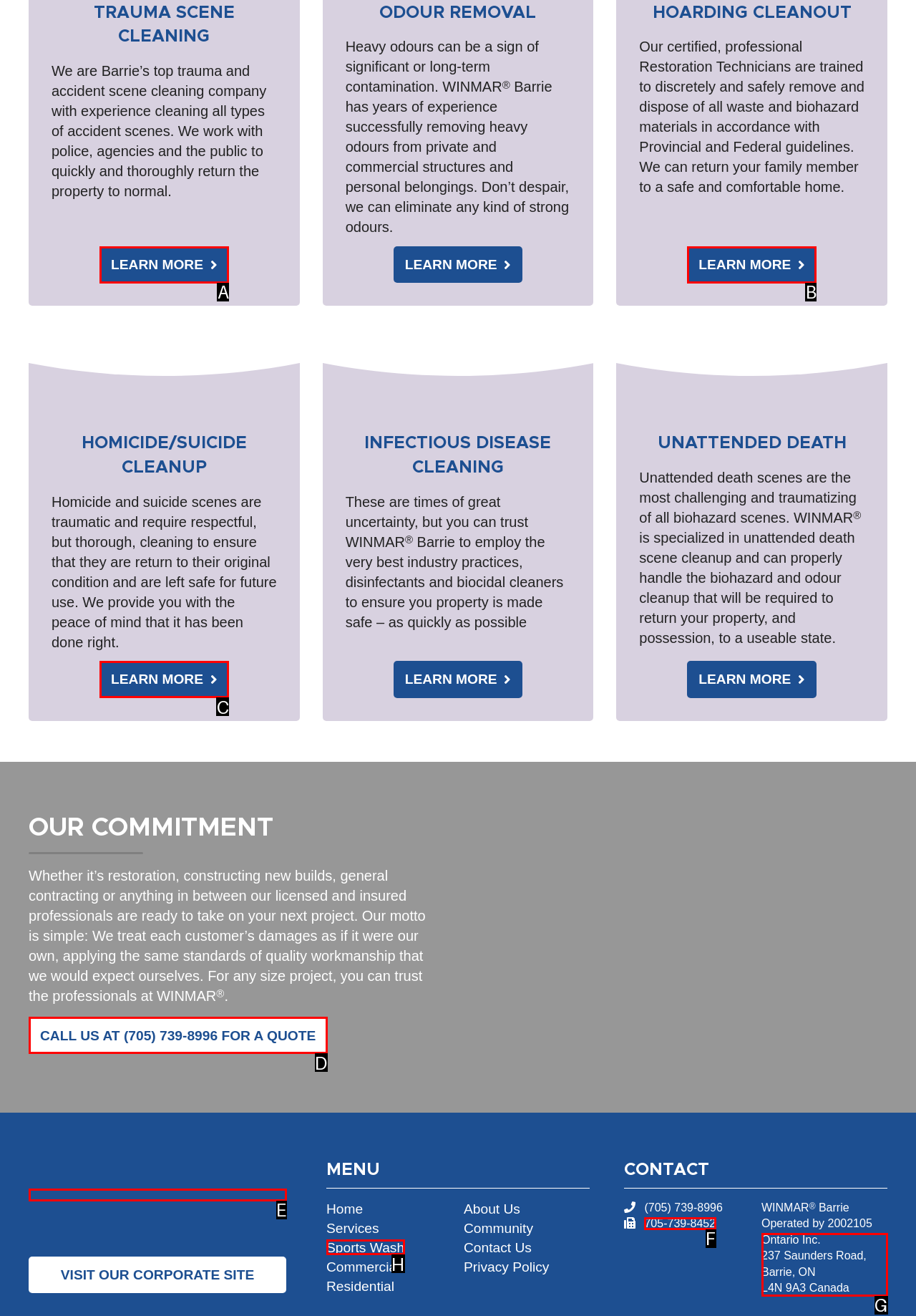Which HTML element among the options matches this description: Learn more? Answer with the letter representing your choice.

B